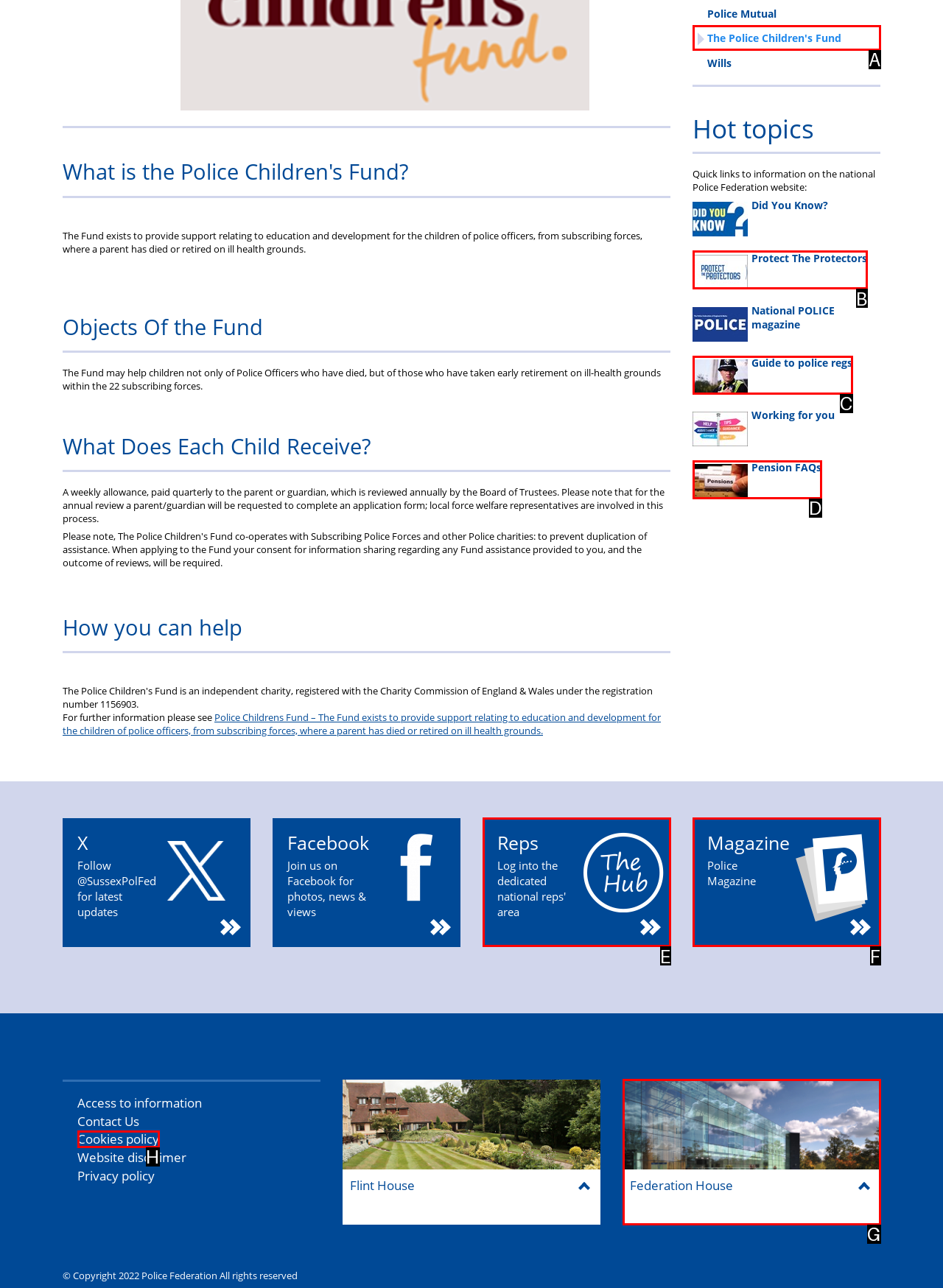Find the HTML element that matches the description: Pension FAQs. Answer using the letter of the best match from the available choices.

D